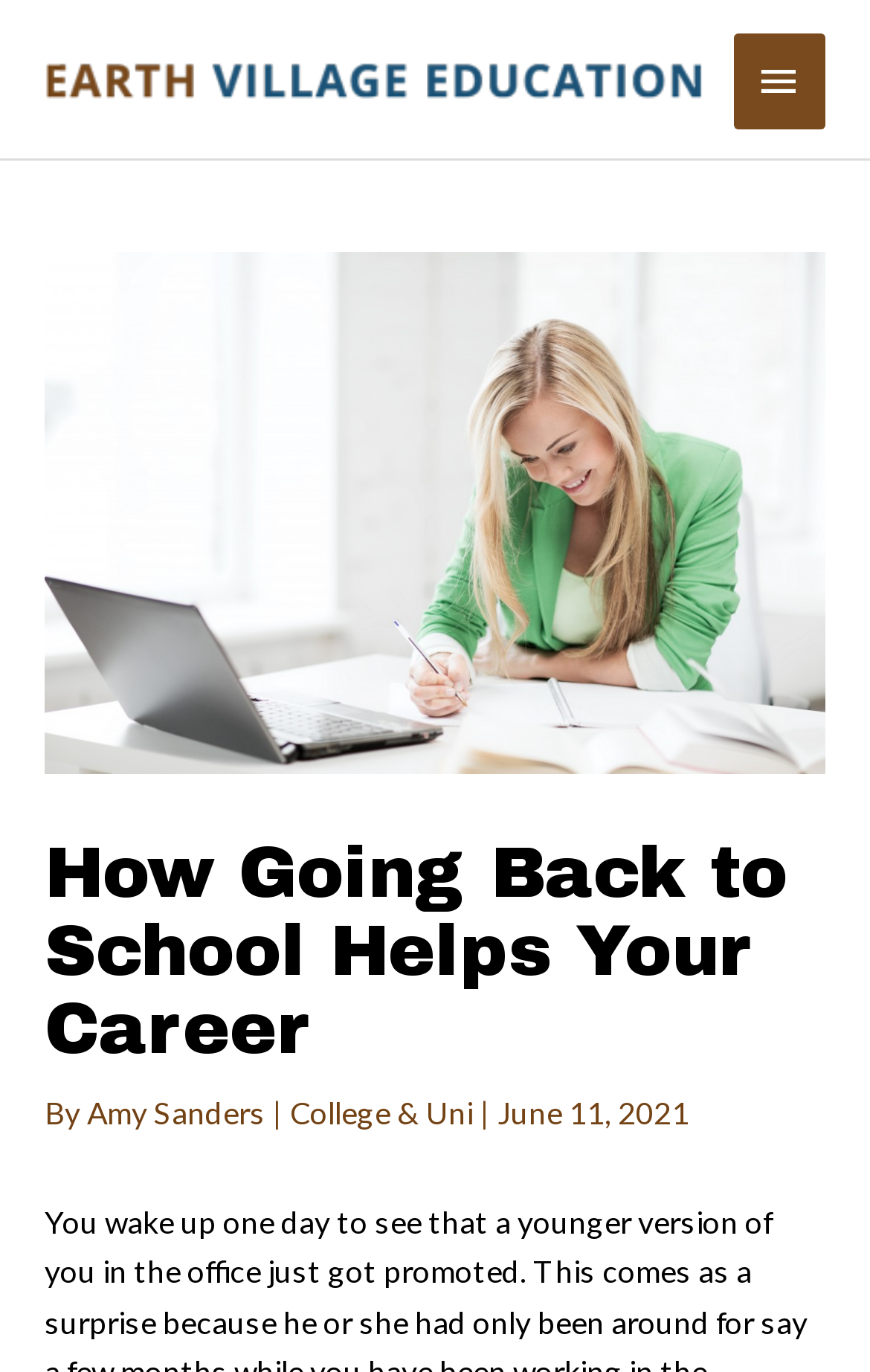From the image, can you give a detailed response to the question below:
What is the date of the article?

The date is mentioned below the heading, along with the author's name and the category, which suggests that the article was published on that date.